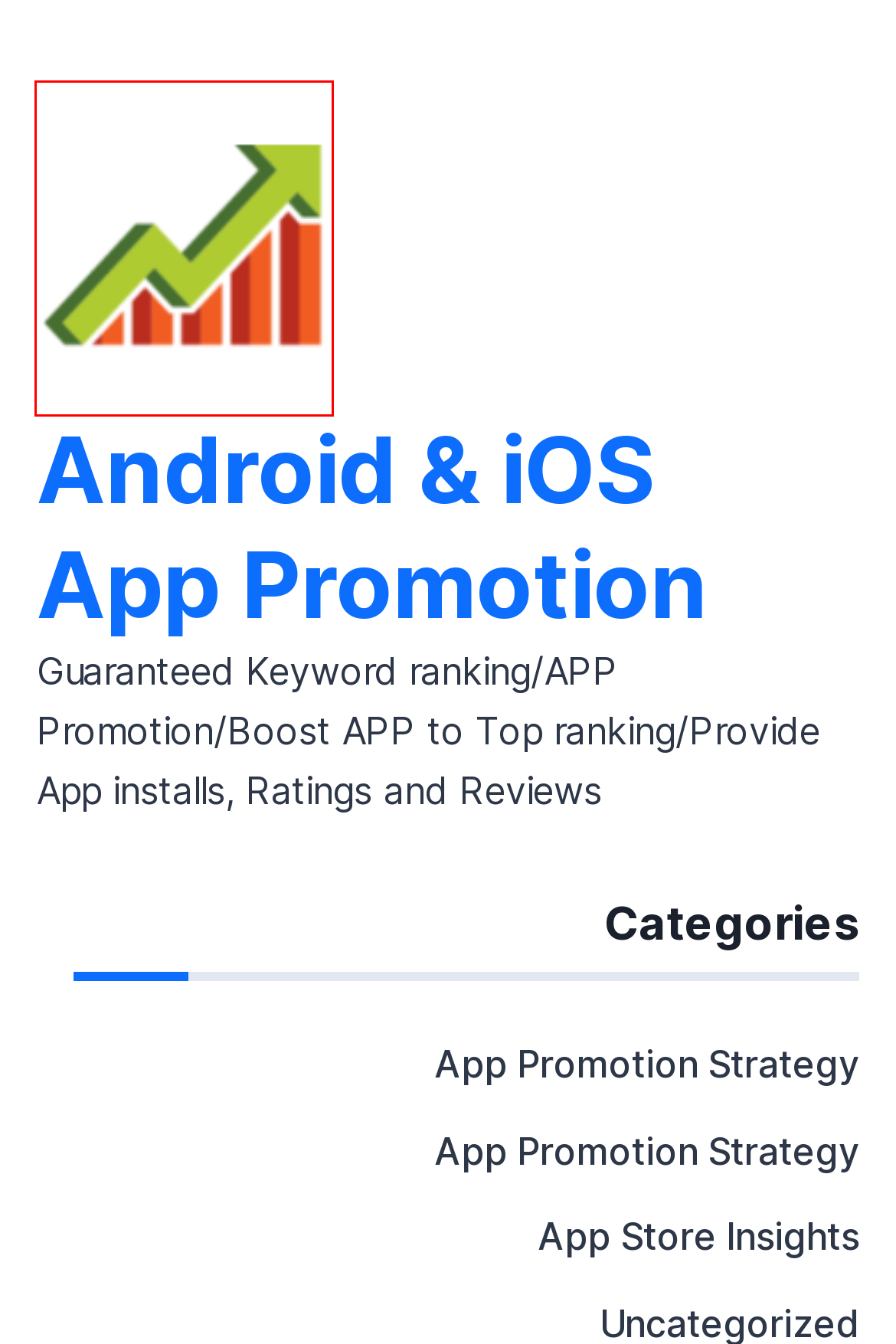Look at the screenshot of a webpage, where a red bounding box highlights an element. Select the best description that matches the new webpage after clicking the highlighted element. Here are the candidates:
A. Erika Holland, Author at Android & iOS App Promotion
B. Android & iOS App Promotion-Strategies to Improve App Ranks
C. 5 Top Tips for Effective ASO - Android & iOS App Promotion
D. Google is going to let gambling apps - App Marketing
E. App Promotion Strategy - Android & iOS App Promotion
F. App Store Insights - Android & iOS App Promotion
G. RecordCast: Record Your Screen Via the Web - App Promotion
H. How to fix WhatsApp not working on iPhone - App Promotion

B